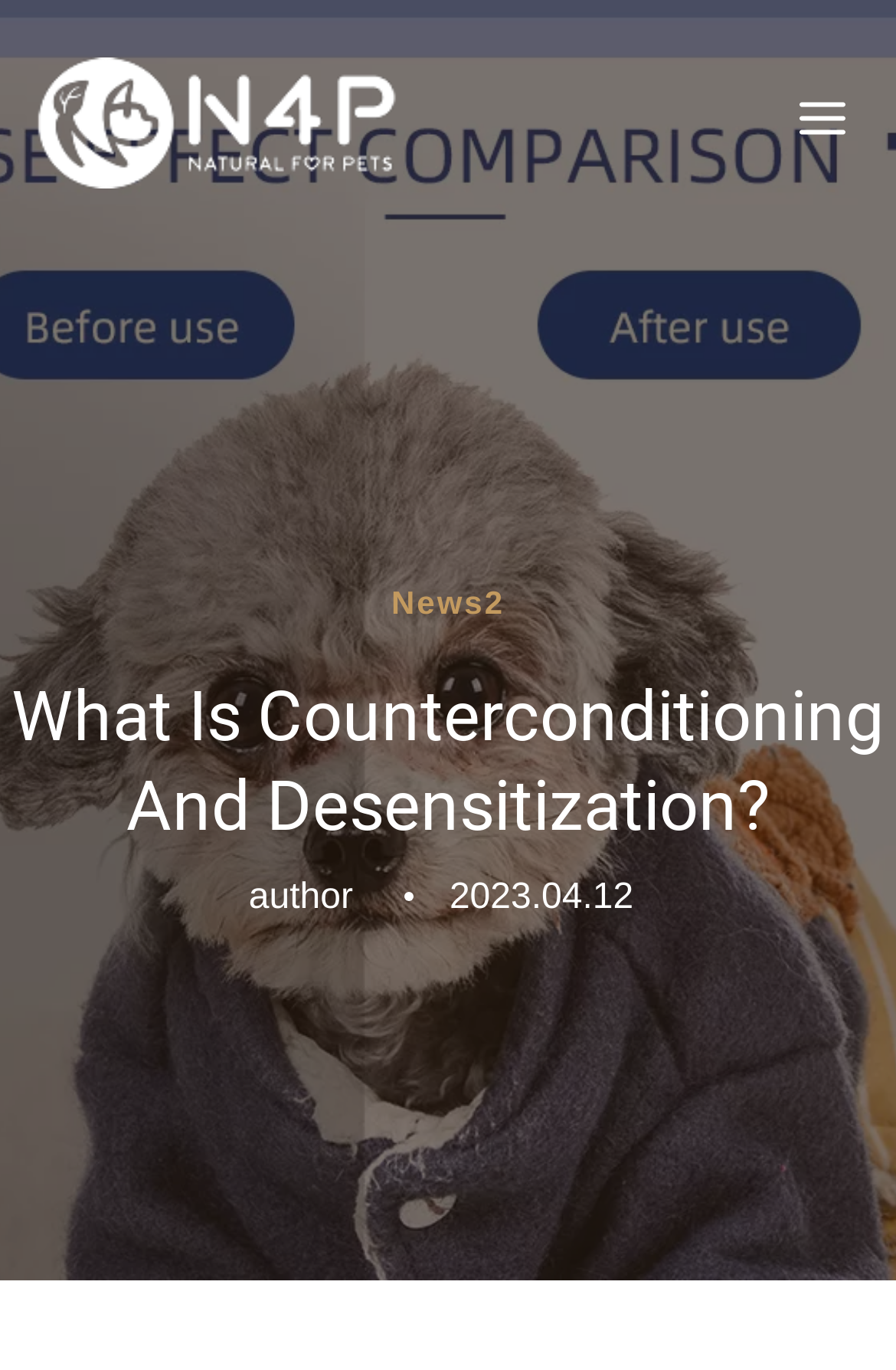Provide the bounding box coordinates for the UI element that is described as: "News2".

[0.437, 0.422, 0.563, 0.456]